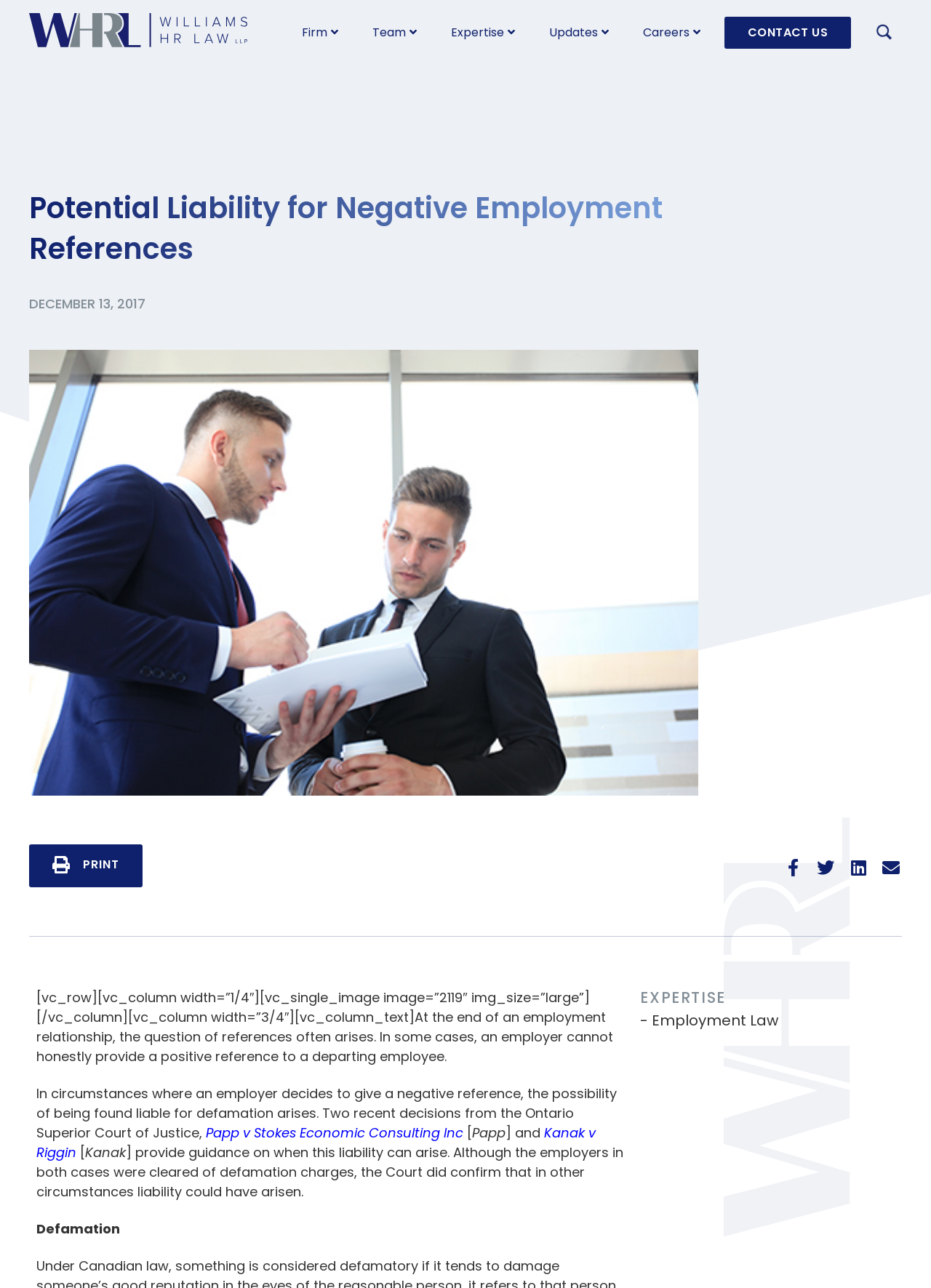What is the date of the article?
Using the image as a reference, answer with just one word or a short phrase.

DECEMBER 13, 2017